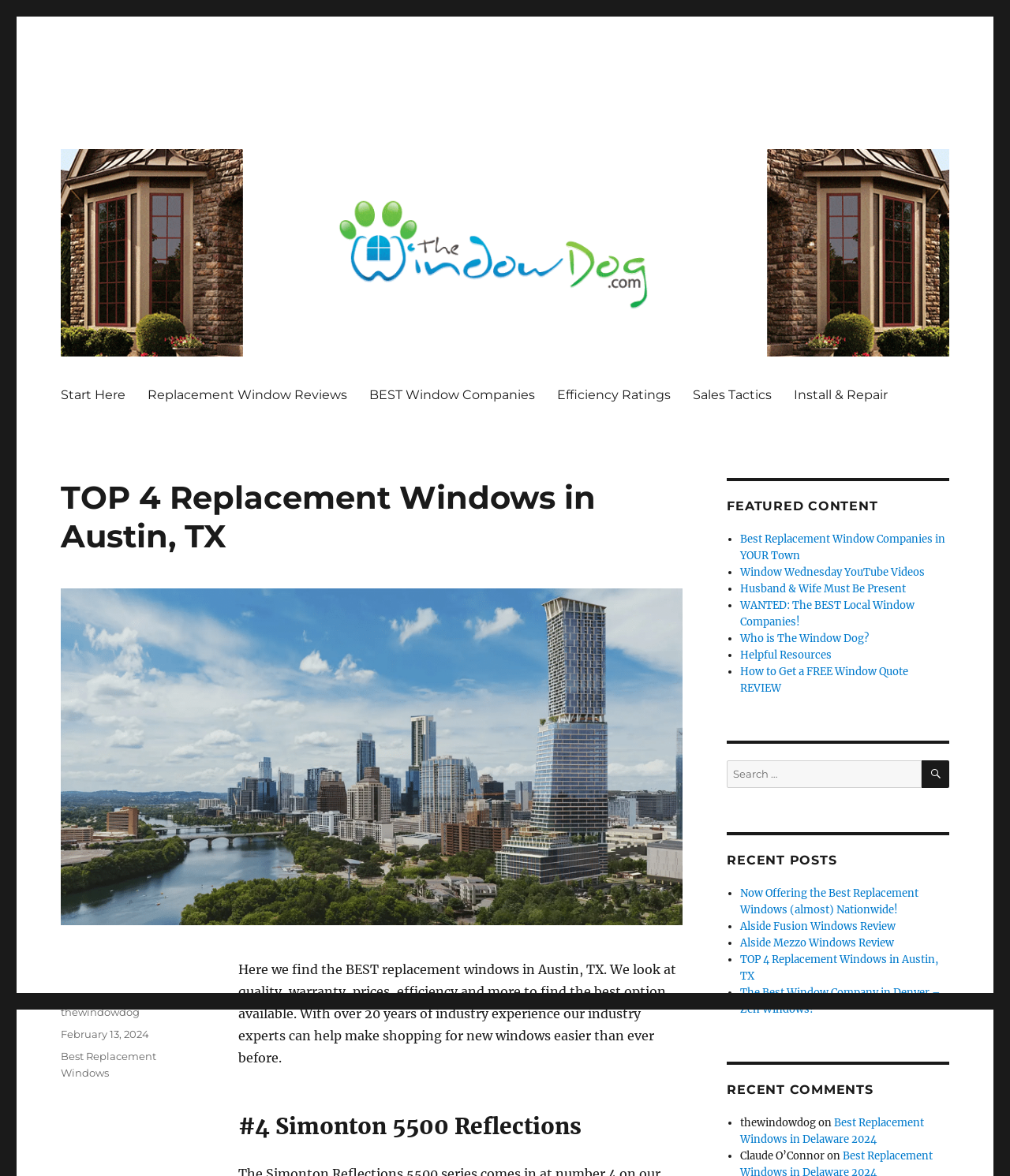What is the purpose of the webpage?
Provide a fully detailed and comprehensive answer to the question.

The purpose of the webpage is to help users find the best replacement windows for their home, as indicated by the StaticText 'Find the Best Replacement Windows For Your Home' and the detailed information provided about the top 4 replacement windows in Austin, TX.